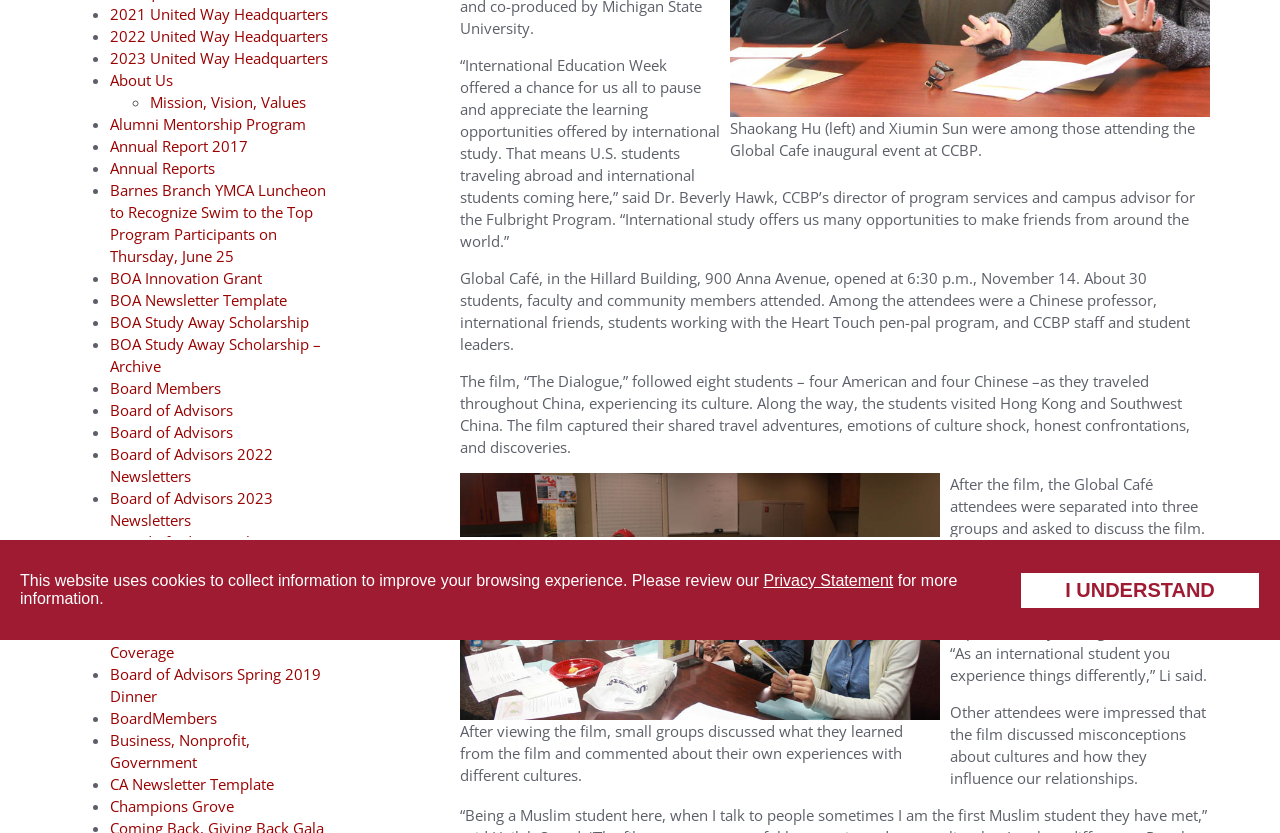Determine the bounding box for the UI element described here: "BoardMembers".

[0.086, 0.85, 0.17, 0.874]